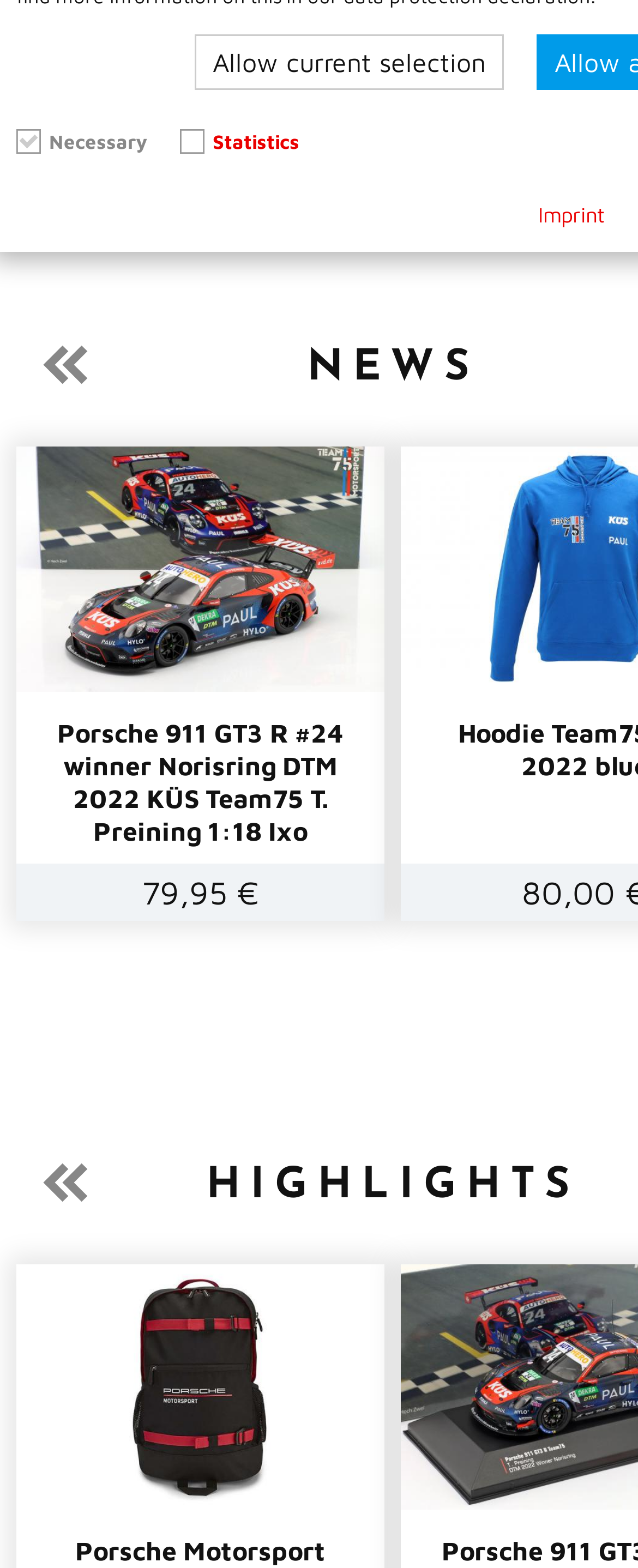Pinpoint the bounding box coordinates of the clickable area necessary to execute the following instruction: "Explore Porsche Motorsport 2021 logo backpack black". The coordinates should be given as four float numbers between 0 and 1, namely [left, top, right, bottom].

[0.026, 0.806, 0.603, 0.963]